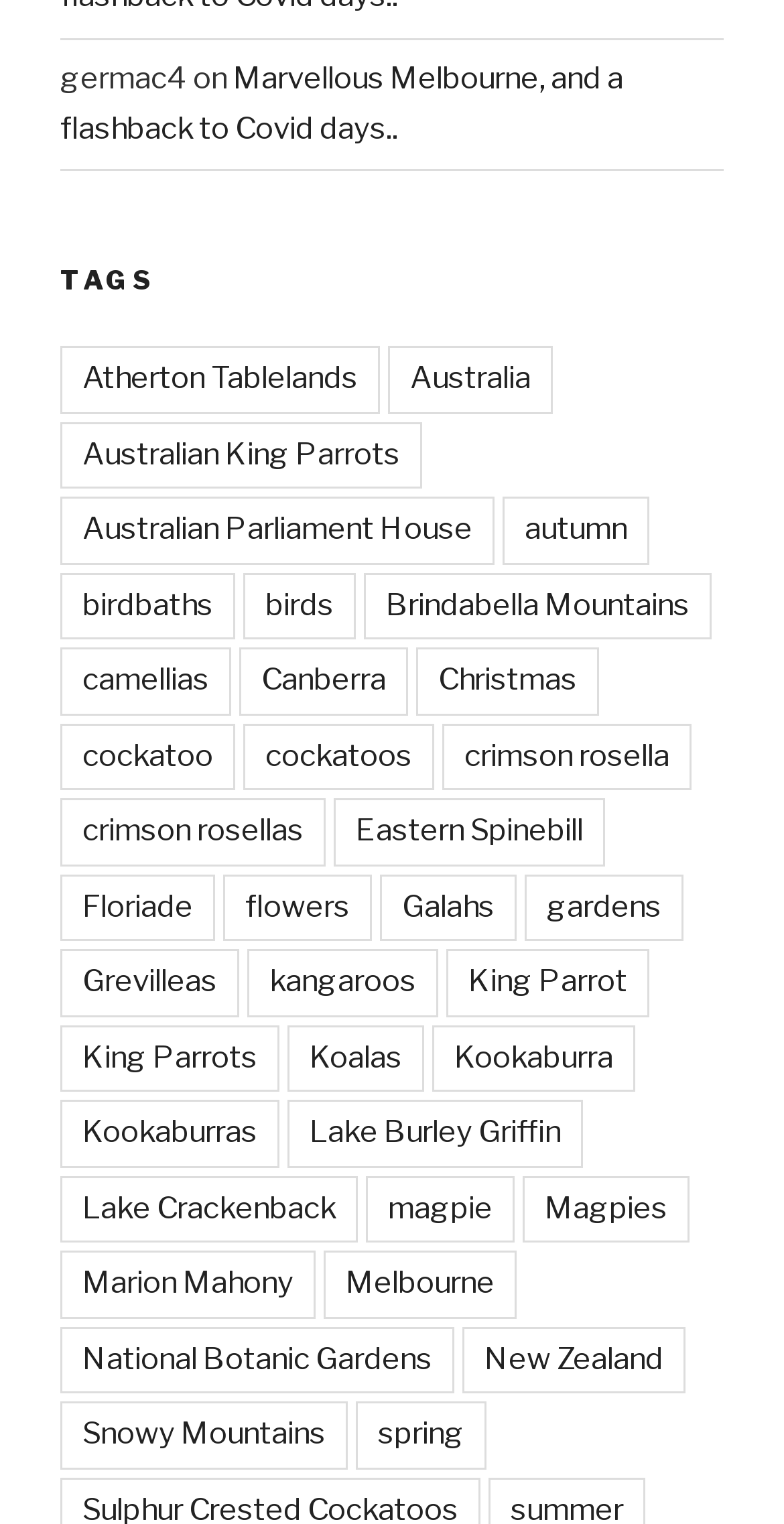Show the bounding box coordinates of the region that should be clicked to follow the instruction: "Click on the link to Marvellous Melbourne."

[0.077, 0.04, 0.795, 0.096]